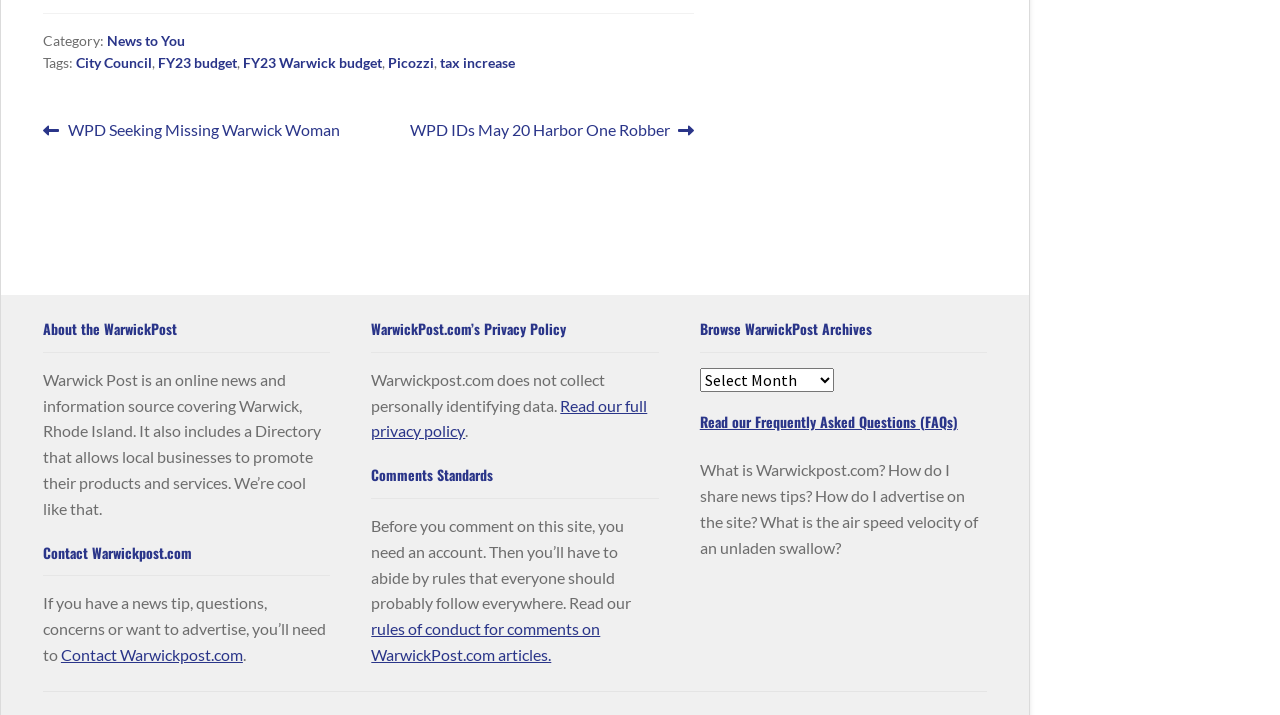Pinpoint the bounding box coordinates of the element that must be clicked to accomplish the following instruction: "Read 'rules of conduct for comments on WarwickPost.com articles'". The coordinates should be in the format of four float numbers between 0 and 1, i.e., [left, top, right, bottom].

[0.29, 0.866, 0.469, 0.929]